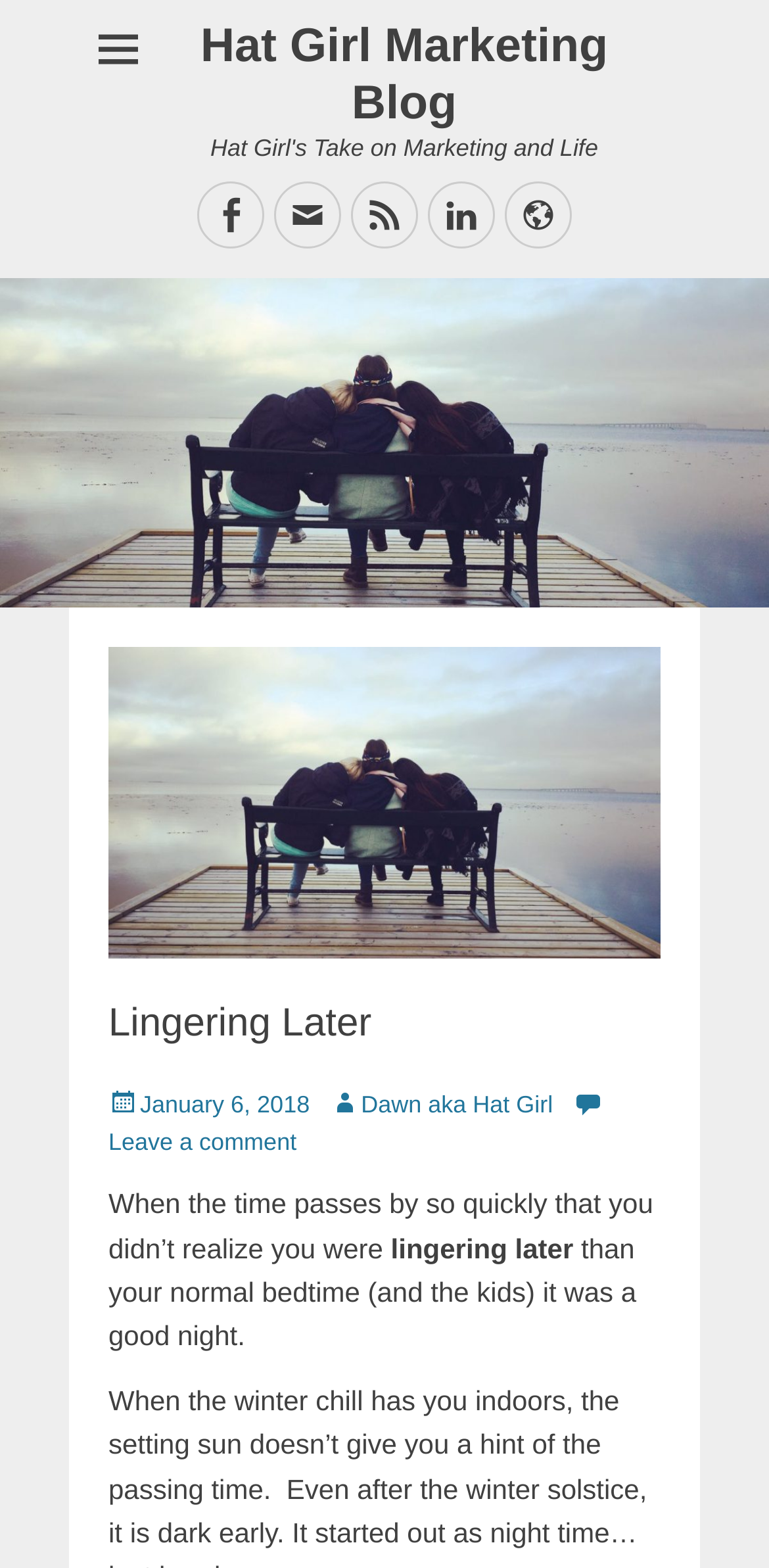Please reply to the following question using a single word or phrase: 
How many social media links are there?

5